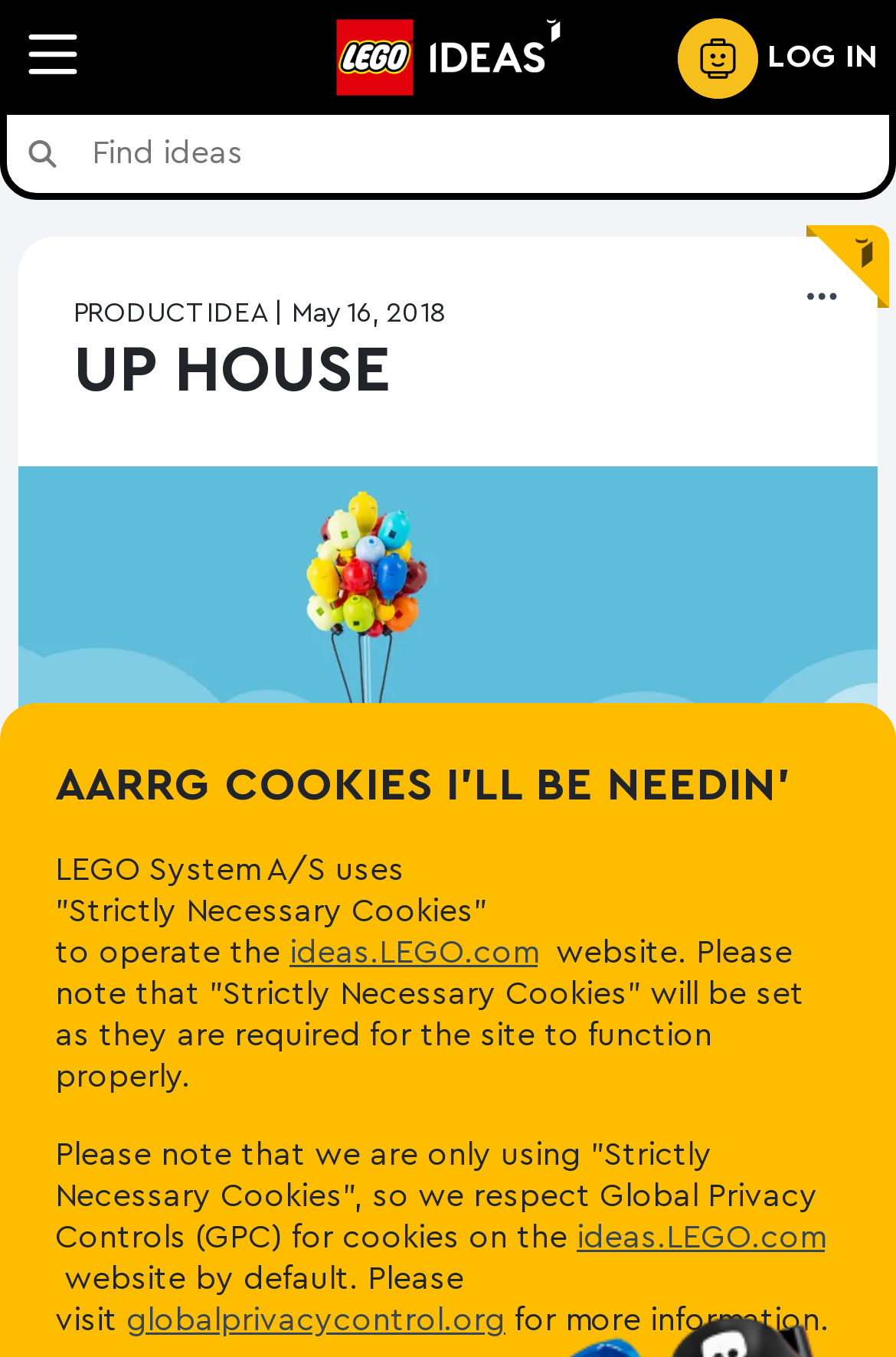What is the logo on the top left?
Examine the screenshot and reply with a single word or phrase.

LEGO IDEAS Logo